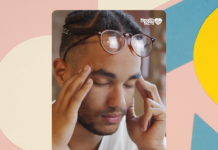What is the young man doing with his fingers?
Could you answer the question in a detailed manner, providing as much information as possible?

The caption states that the young man has his fingers pressed against his temples, which suggests that he is either trying to relieve stress or concentrating deeply.